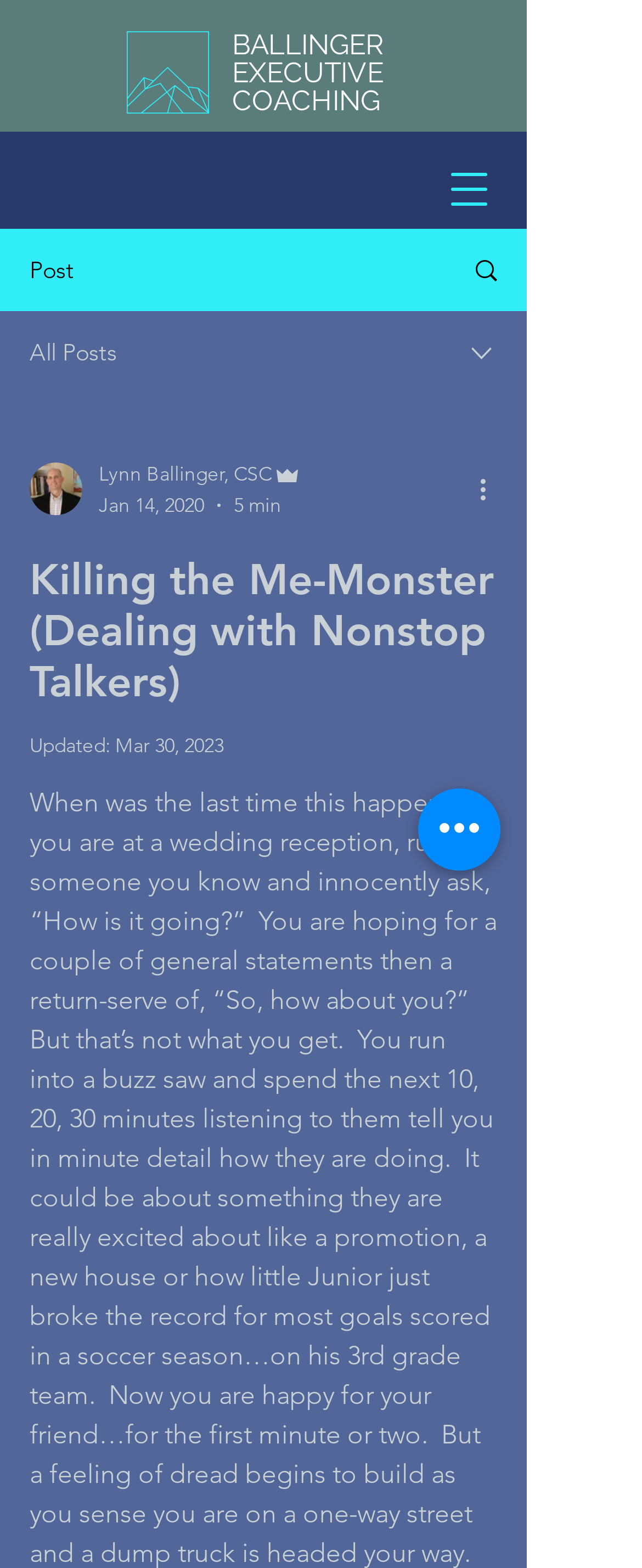Please give a succinct answer to the question in one word or phrase:
Who is the author of the article?

Lynn Ballinger, CSC